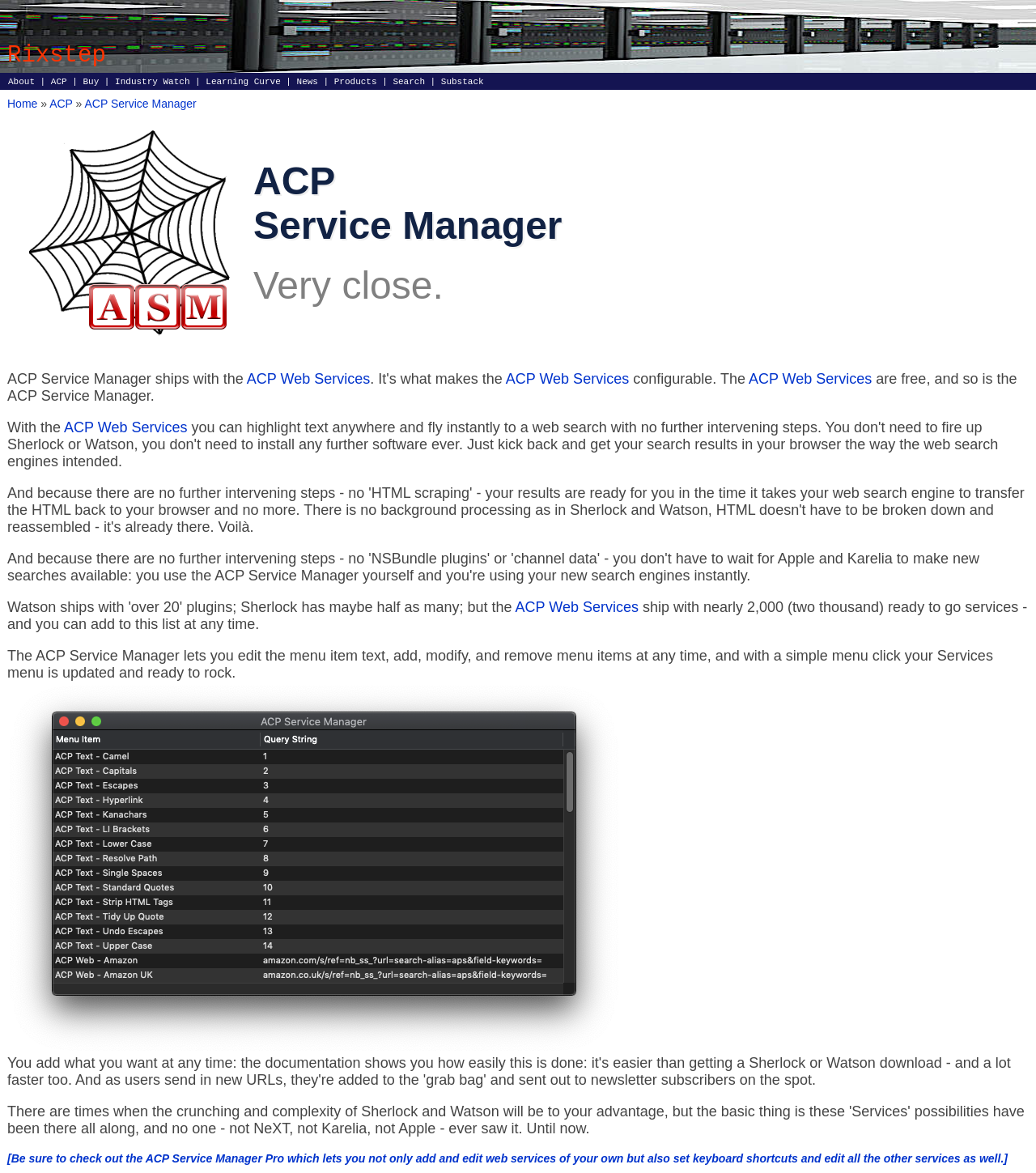What can be edited in the menu item?
Refer to the image and provide a one-word or short phrase answer.

text